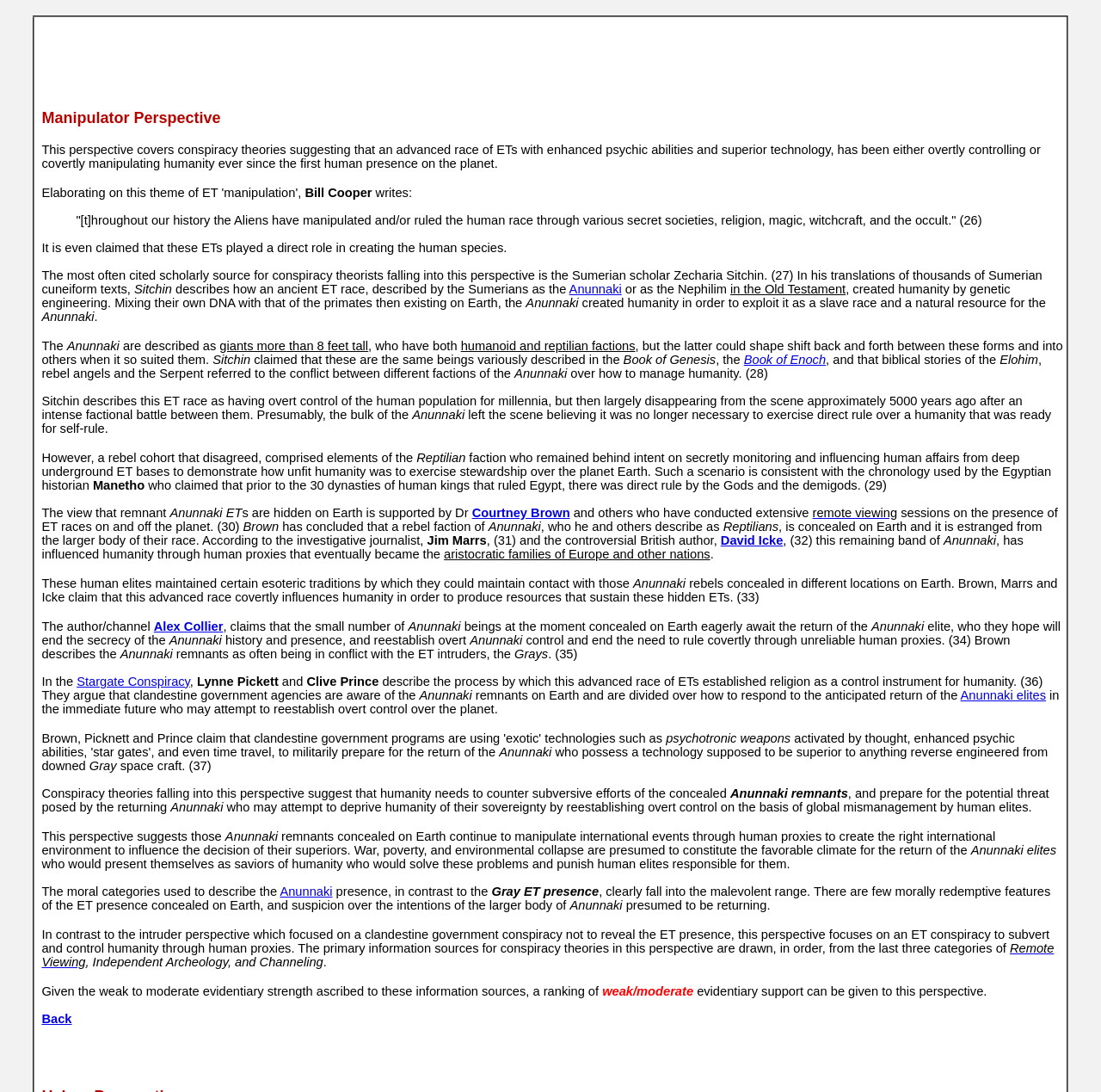Based on the image, please respond to the question with as much detail as possible:
What is the height of the Anunnaki giants?

The text states that the Anunnaki are described as giants more than 8 feet tall, which is mentioned in the context of their physical appearance.